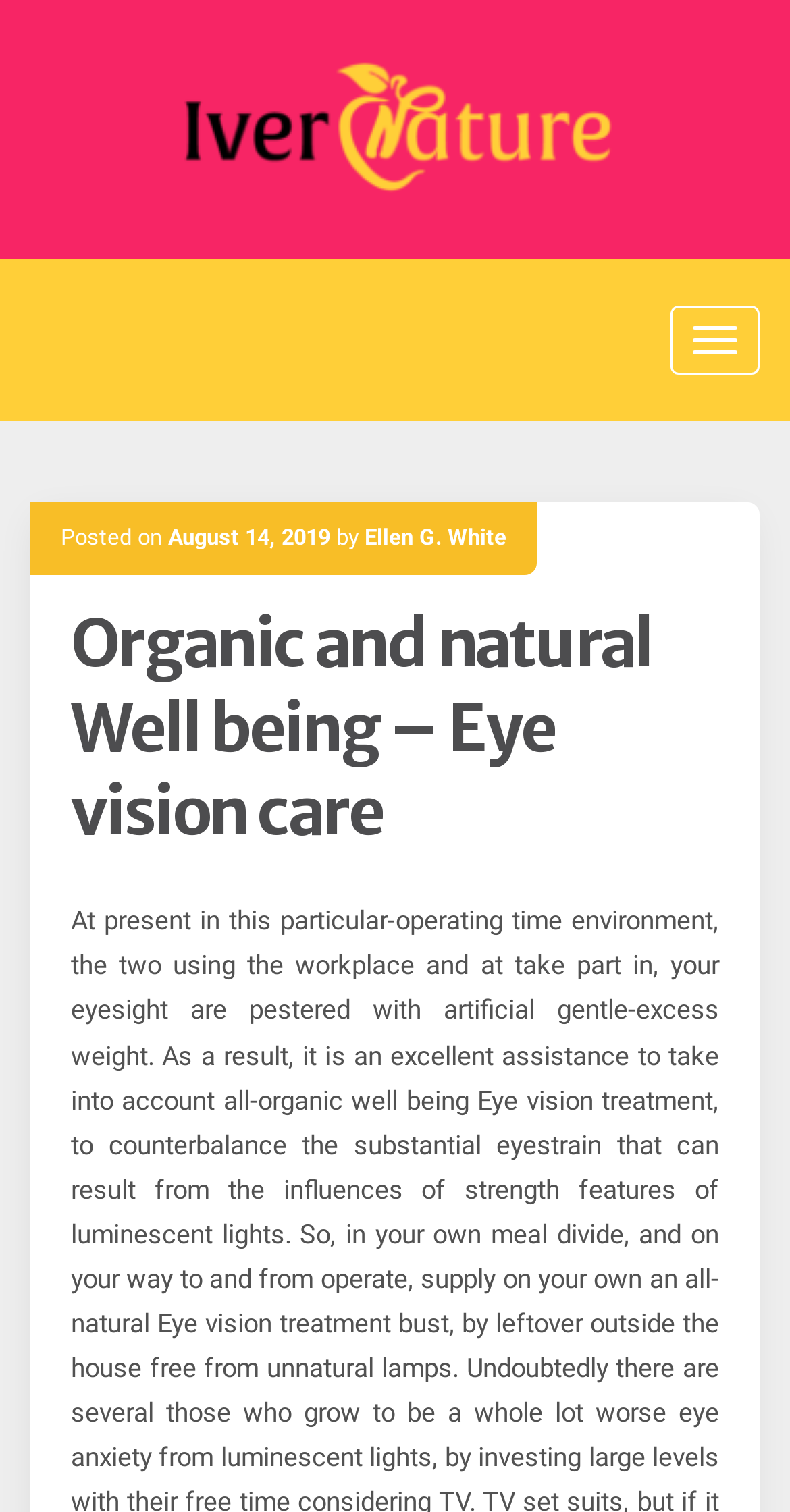Using a single word or phrase, answer the following question: 
When was the article posted?

August 14, 2019